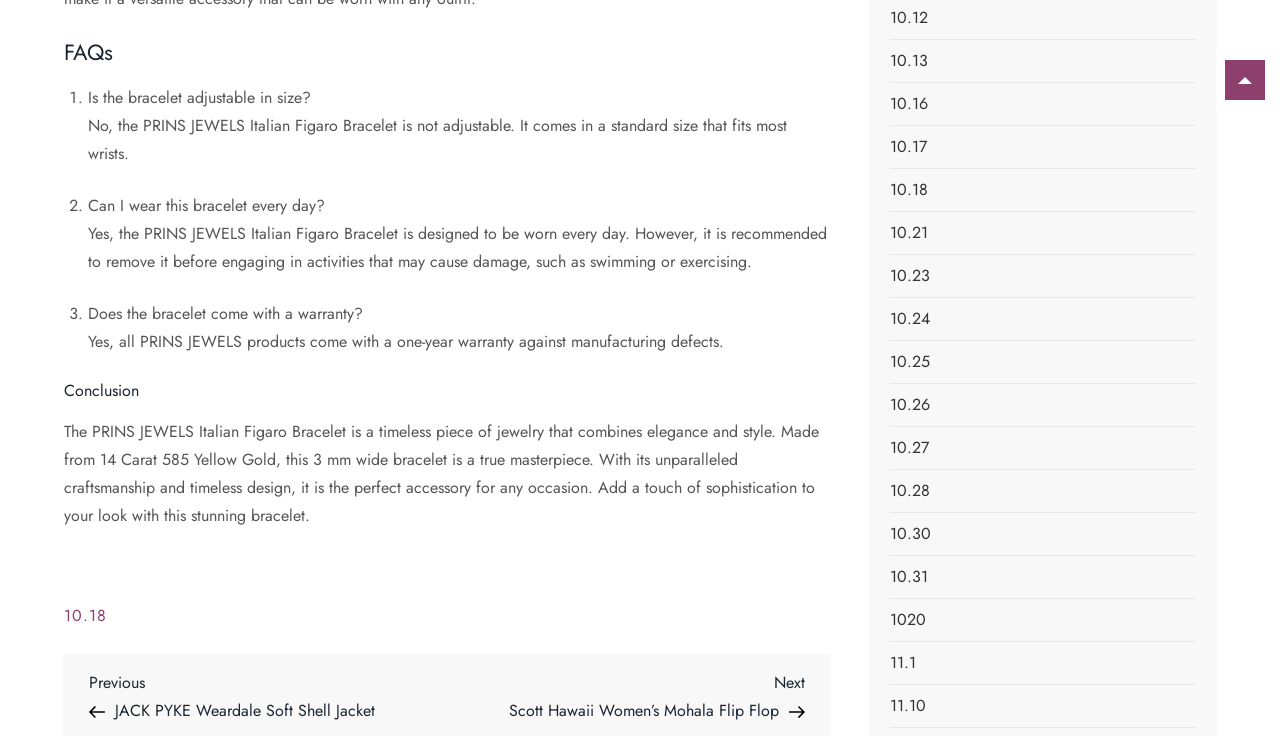What is the navigation section below the FAQs section?
Examine the image and provide an in-depth answer to the question.

The navigation section below the FAQs section is labeled as 'Post navigation' and contains links to previous and next posts, specifically 'JACK PYKE Weardale Soft Shell Jacket' and 'Scott Hawaii Women’s Mohala Flip Flop'.